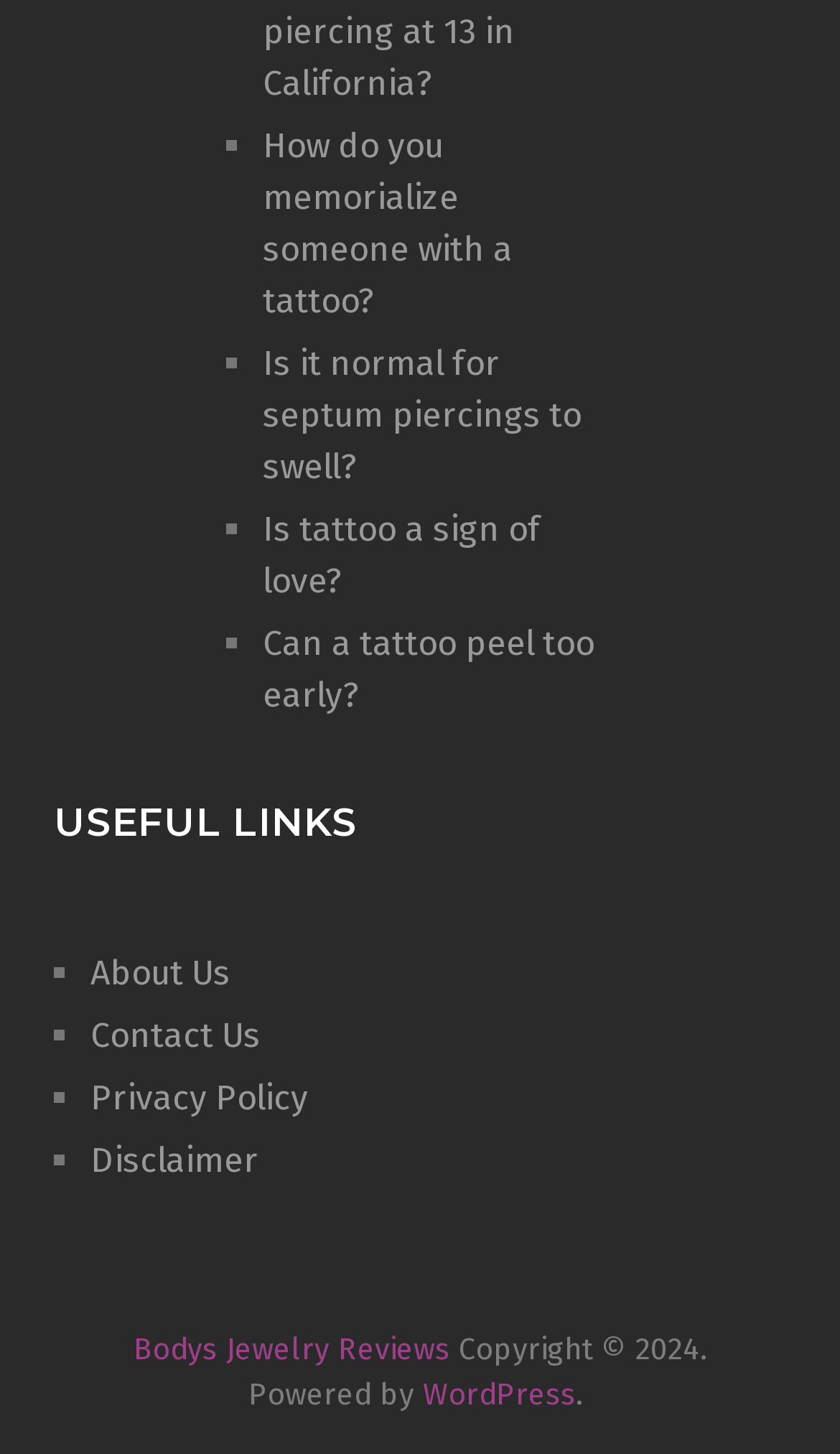Respond to the question below with a single word or phrase: What platform is the website powered by?

WordPress